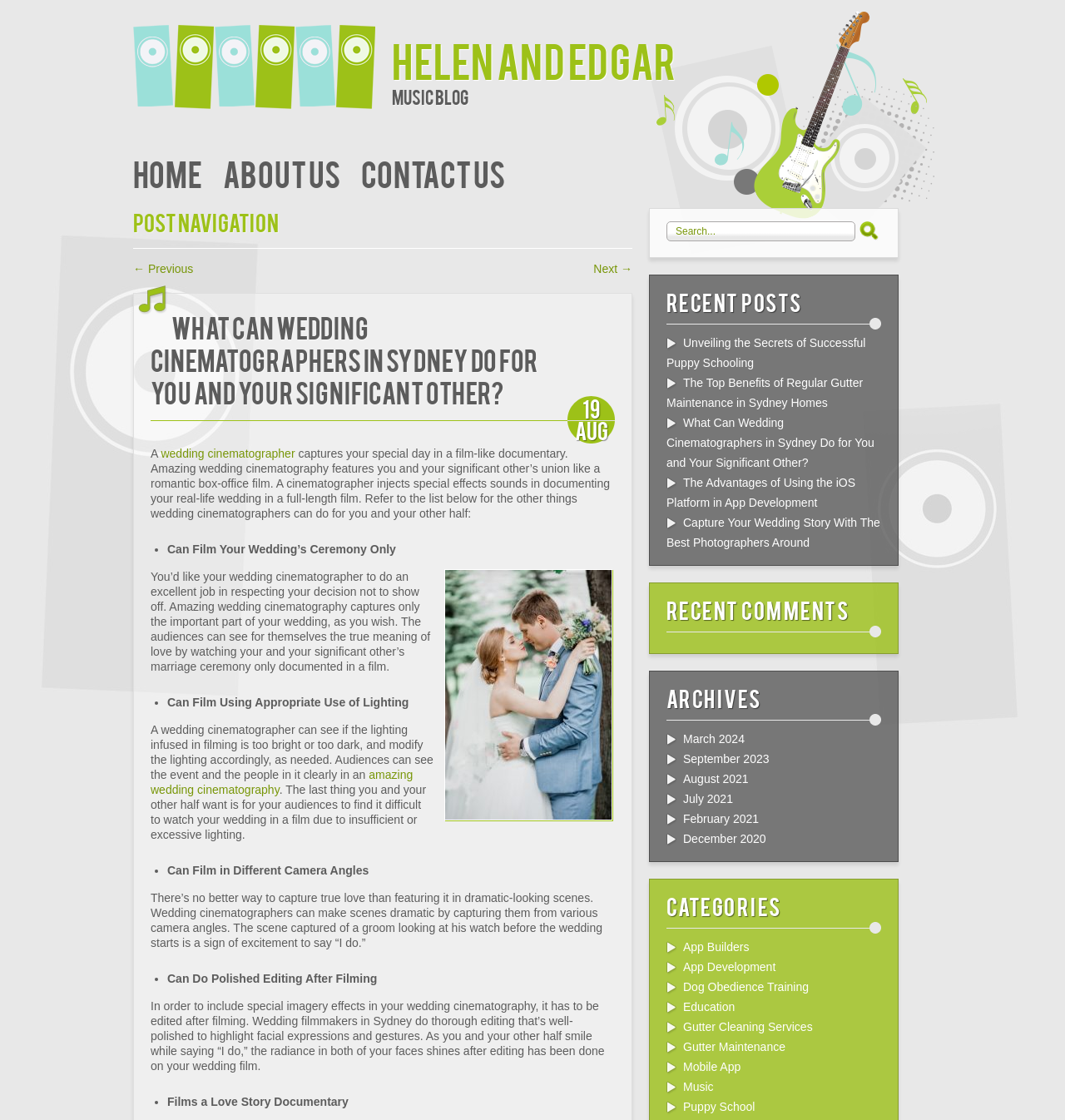Identify the bounding box coordinates of the part that should be clicked to carry out this instruction: "Search for something".

[0.626, 0.198, 0.803, 0.215]